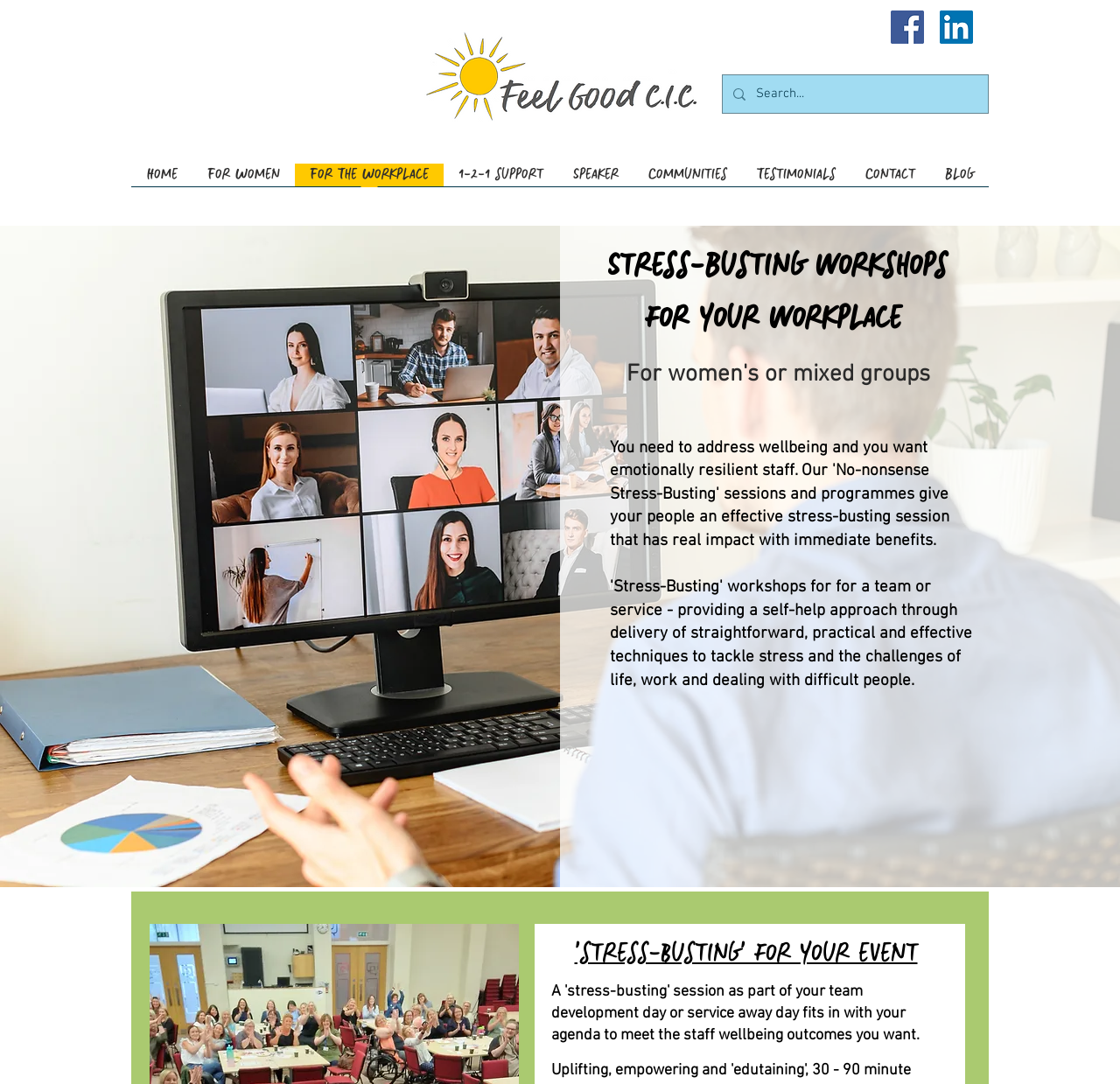Identify the bounding box coordinates of the section that should be clicked to achieve the task described: "Learn about Stress-Busting workshops".

[0.507, 0.227, 0.883, 0.269]